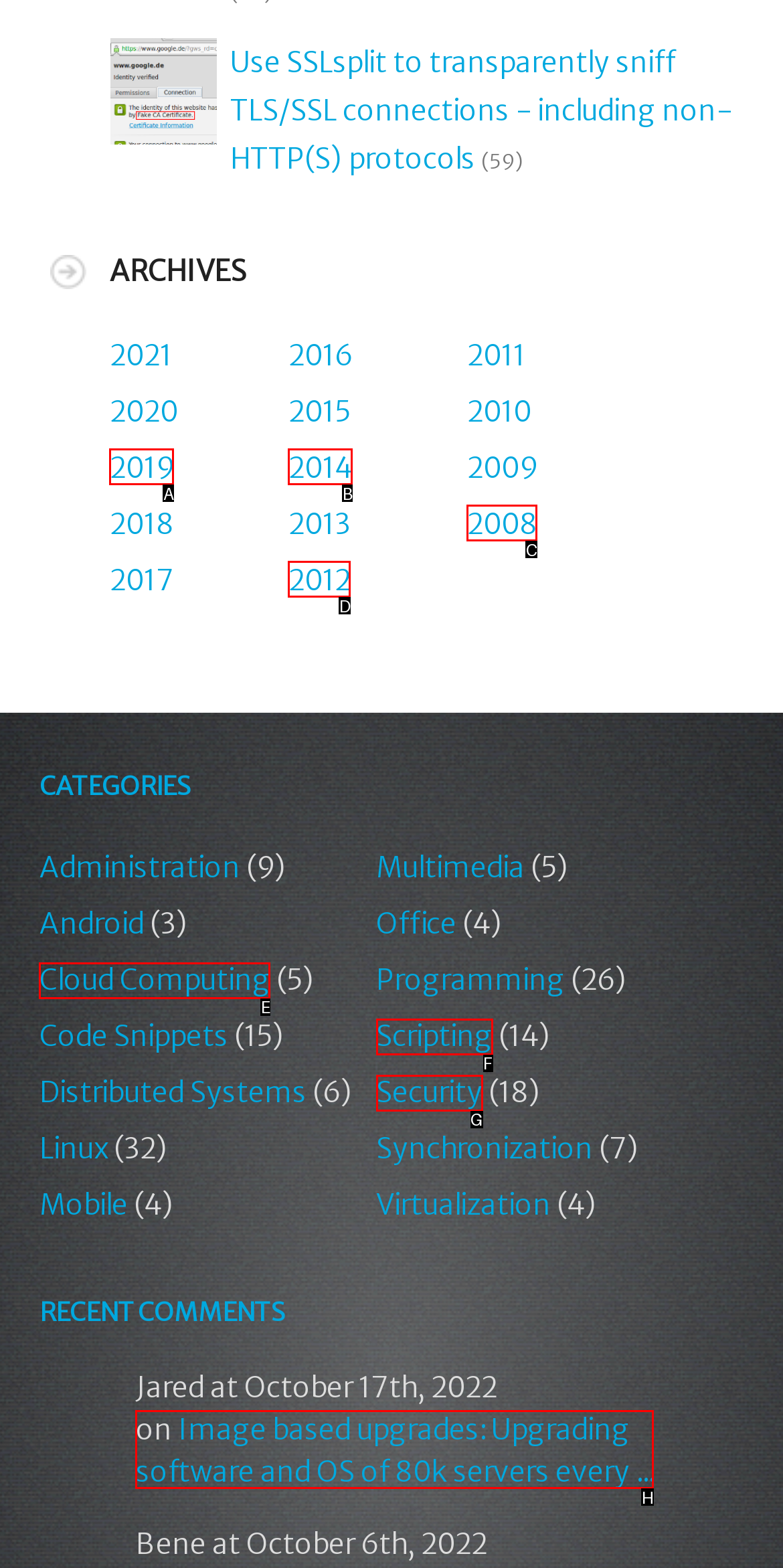Find the HTML element that matches the description provided: 2008
Answer using the corresponding option letter.

C